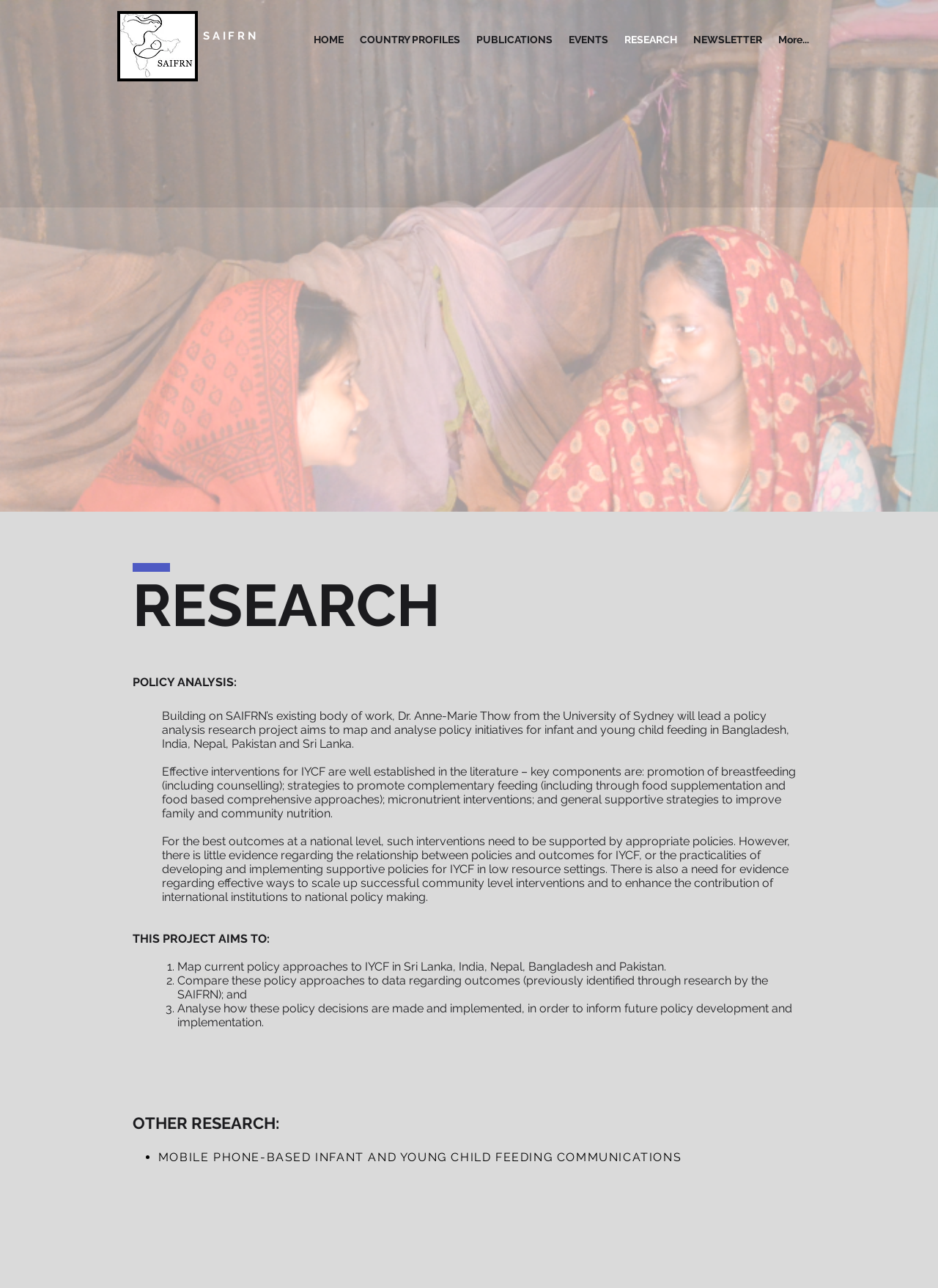Based on the element description Is CM/ECF mandatory?, identify the bounding box coordinates for the UI element. The coordinates should be in the format (top-left x, top-left y, bottom-right x, bottom-right y) and within the 0 to 1 range.

None